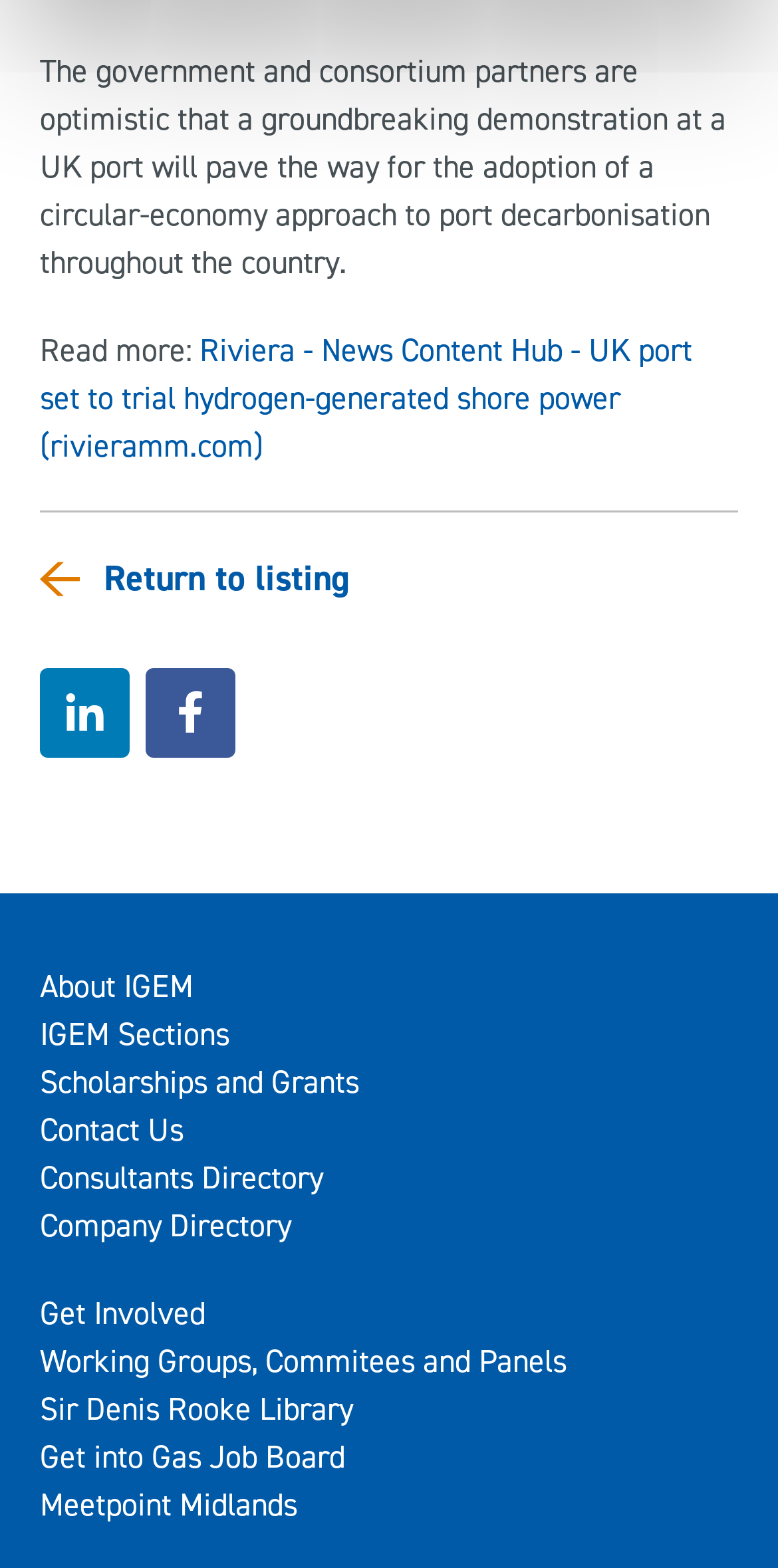What is the topic of the news article?
Using the details shown in the screenshot, provide a comprehensive answer to the question.

The topic of the news article can be determined by reading the StaticText element with ID 394, which states 'The government and consortium partners are optimistic that a groundbreaking demonstration at a UK port will pave the way for the adoption of a circular-economy approach to port decarbonisation throughout the country.' This indicates that the news article is about UK port decarbonisation.